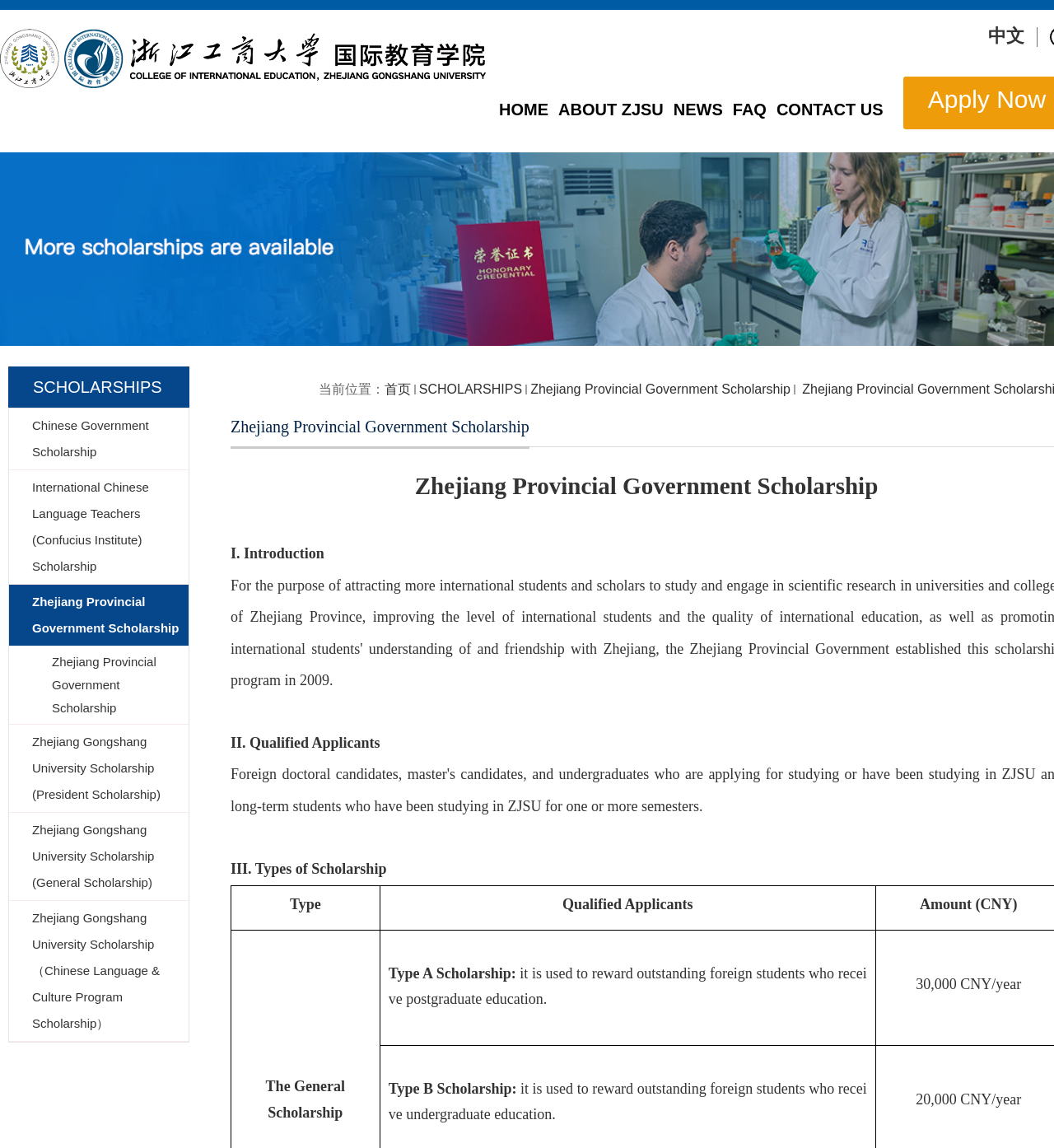Refer to the image and provide an in-depth answer to the question: 
What is the name of the scholarship being introduced?

The webpage is focused on introducing a specific scholarship, and the heading 'Zhejiang Provincial Government Scholarship' is prominent on the page, indicating that this is the main topic of the webpage.